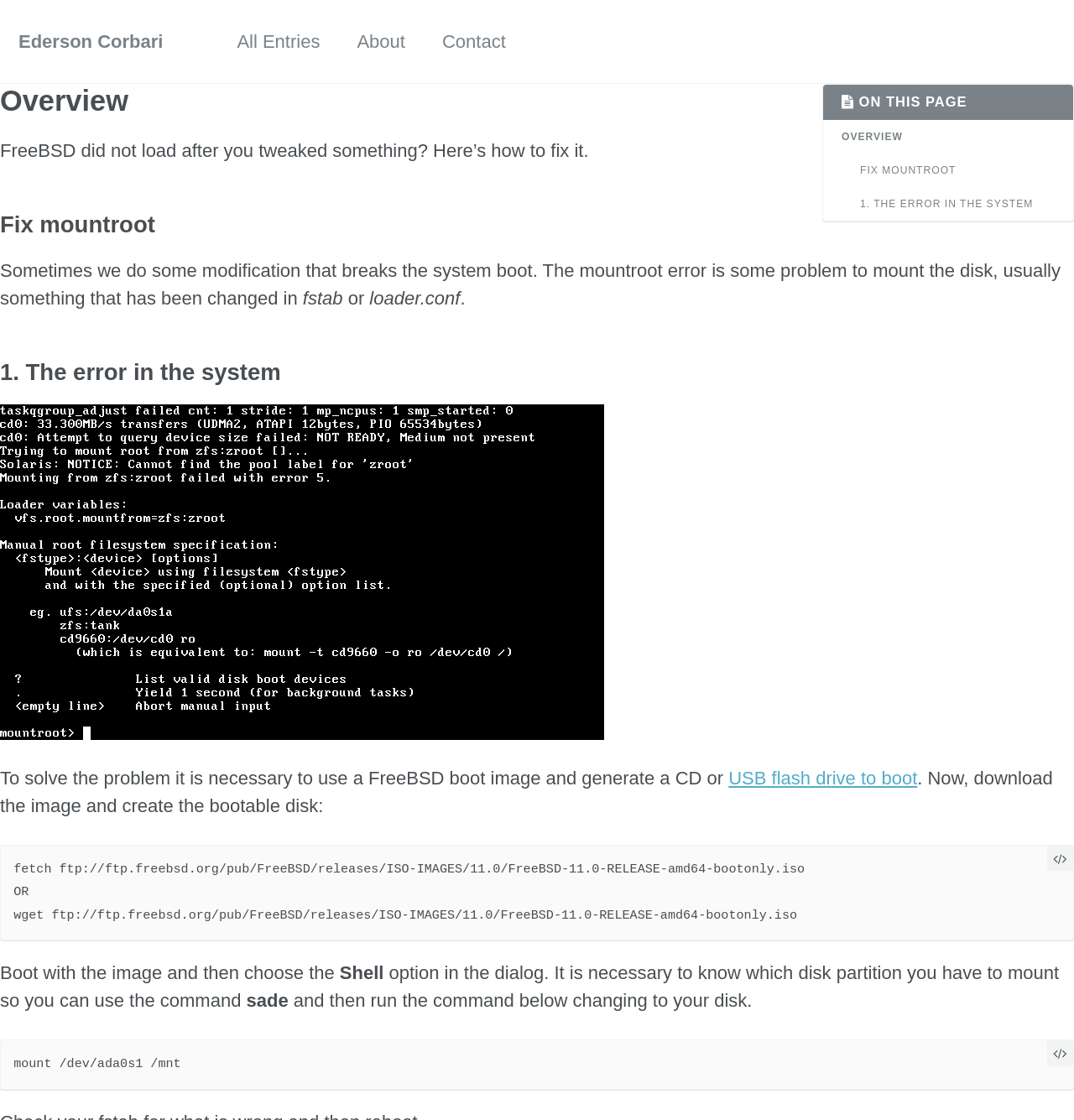Determine the bounding box coordinates of the clickable region to carry out the instruction: "Click on the 'Ederson Corbari' link".

[0.017, 0.016, 0.152, 0.058]